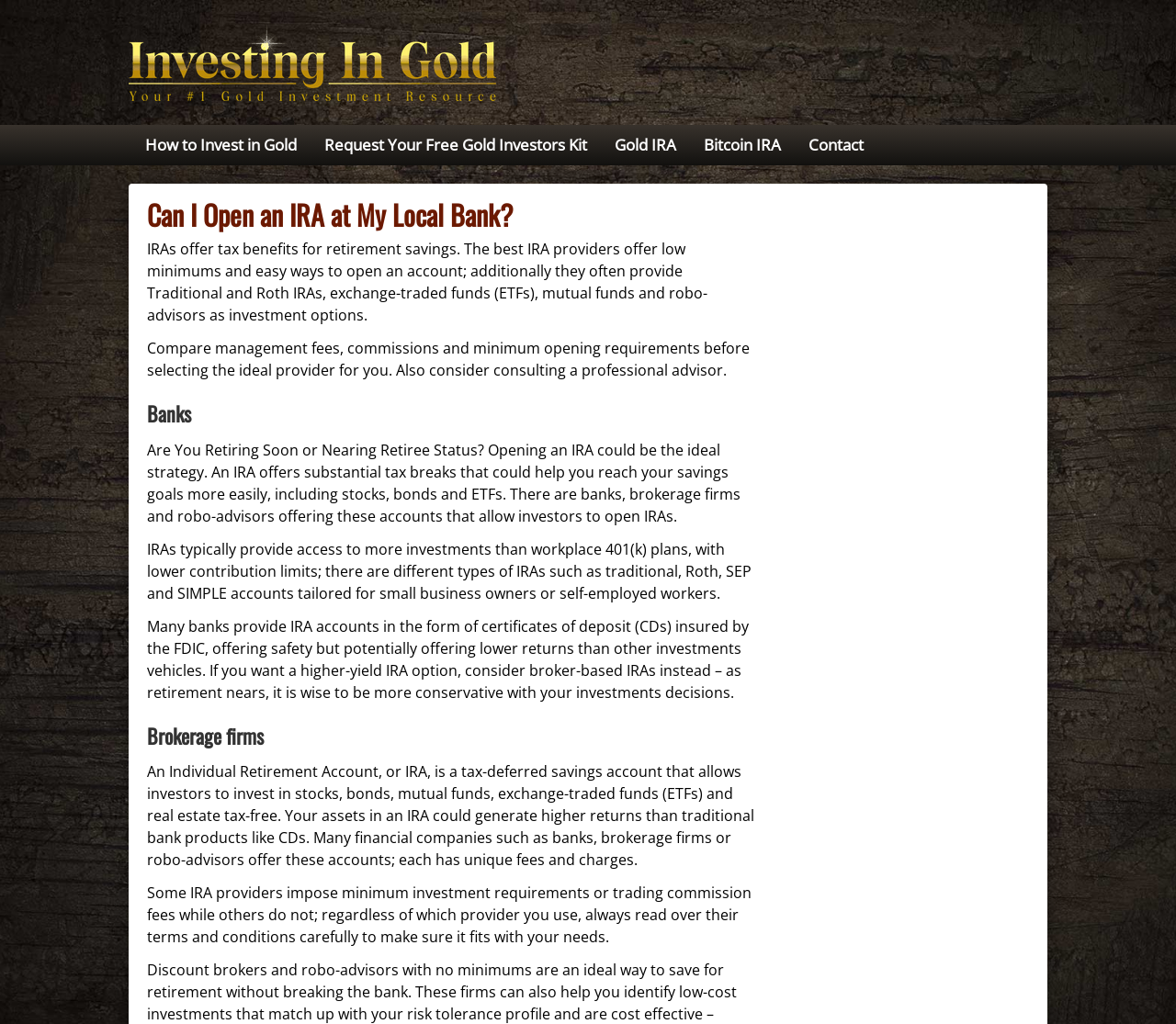Determine the bounding box coordinates for the HTML element mentioned in the following description: "alt="Investingin.gold"". The coordinates should be a list of four floats ranging from 0 to 1, represented as [left, top, right, bottom].

[0.109, 0.083, 0.422, 0.103]